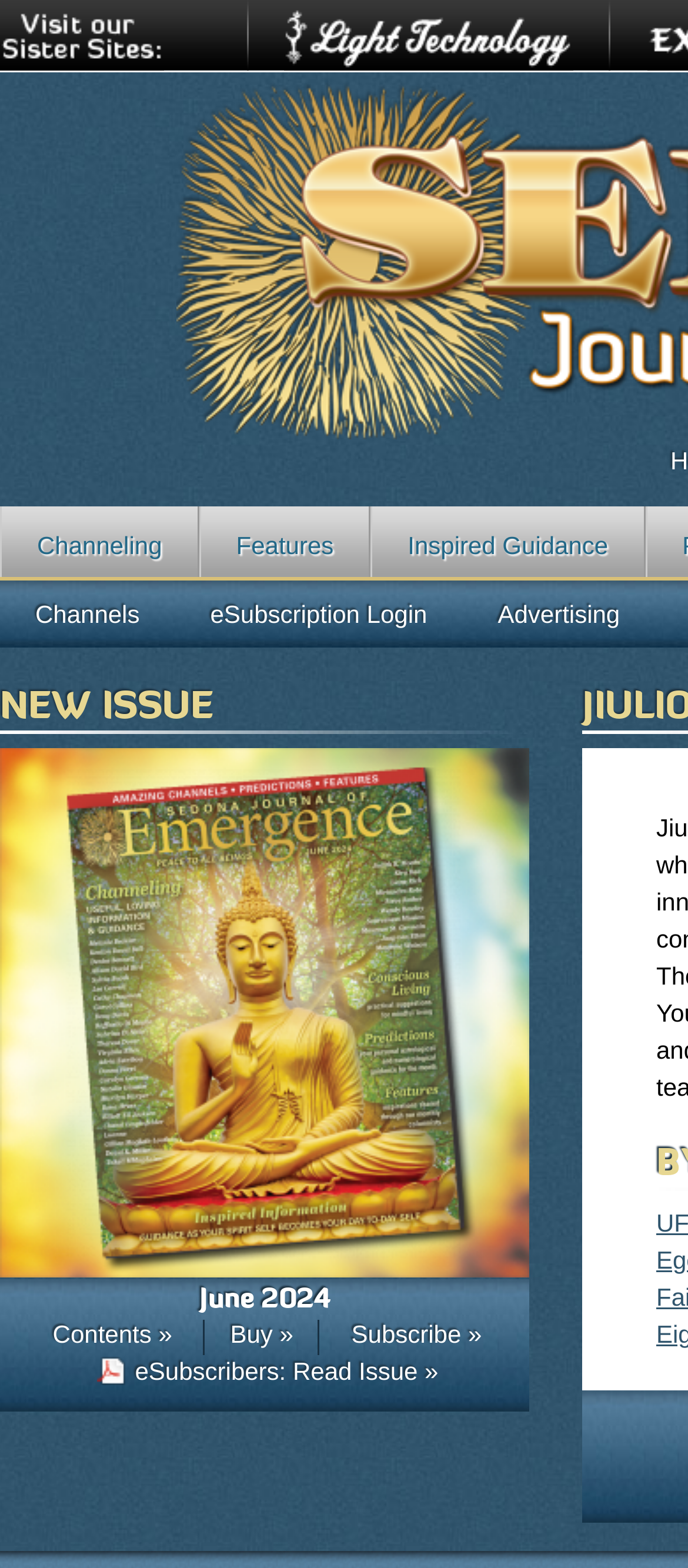Extract the bounding box coordinates for the UI element described by the text: "alt="June 2024" title="June 2024"". The coordinates should be in the form of [left, top, right, bottom] with values between 0 and 1.

[0.0, 0.8, 0.769, 0.818]